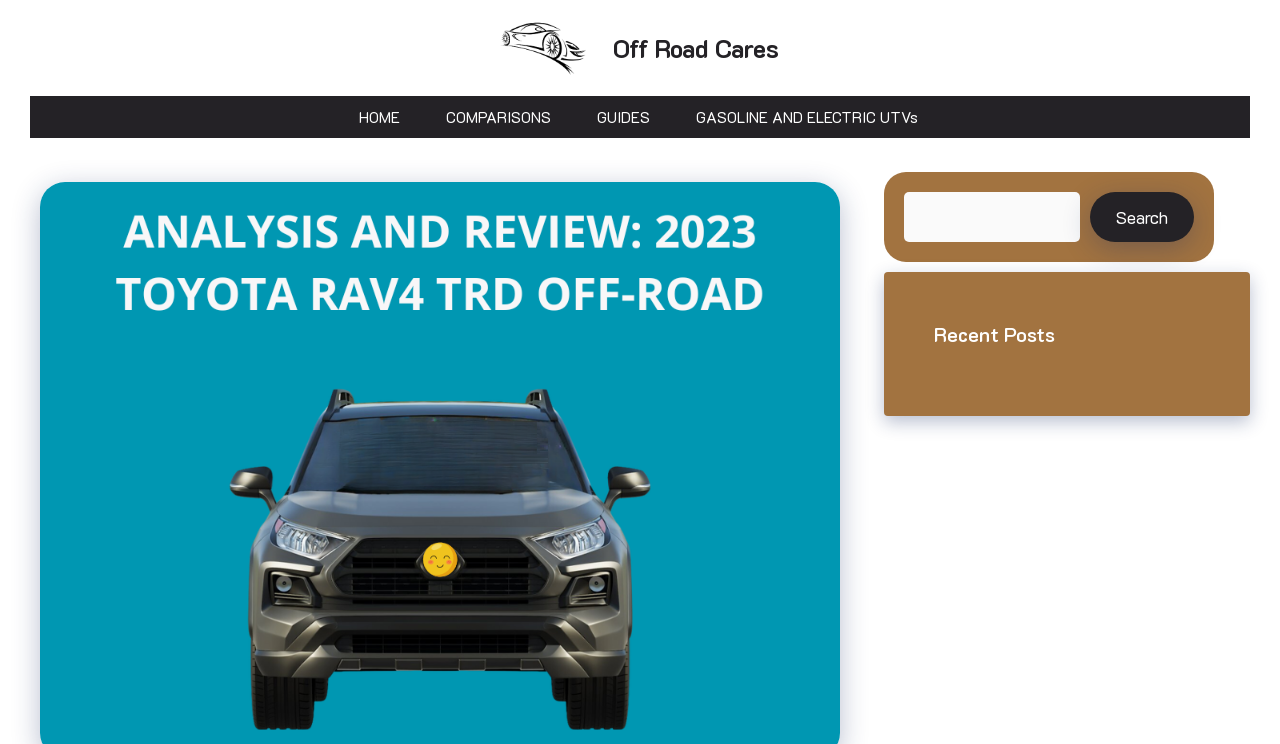Deliver a detailed narrative of the webpage's visual and textual elements.

The webpage is an in-depth analysis and review of the 2023 Toyota RAV4 TRD off-road vehicle. At the top of the page, there is a banner with the site's name, accompanied by two links to "Off Road Cares" with corresponding images. Below the banner, a primary navigation menu is situated, featuring links to "HOME", "COMPARISONS", "GUIDES", and "GASOLINE AND ELECTRIC UTVs".

On the right side of the page, a search function is located, consisting of a search box, a "Search" button, and a static text label. Below the navigation menu, the main content of the page begins, with a heading titled "Recent Posts".